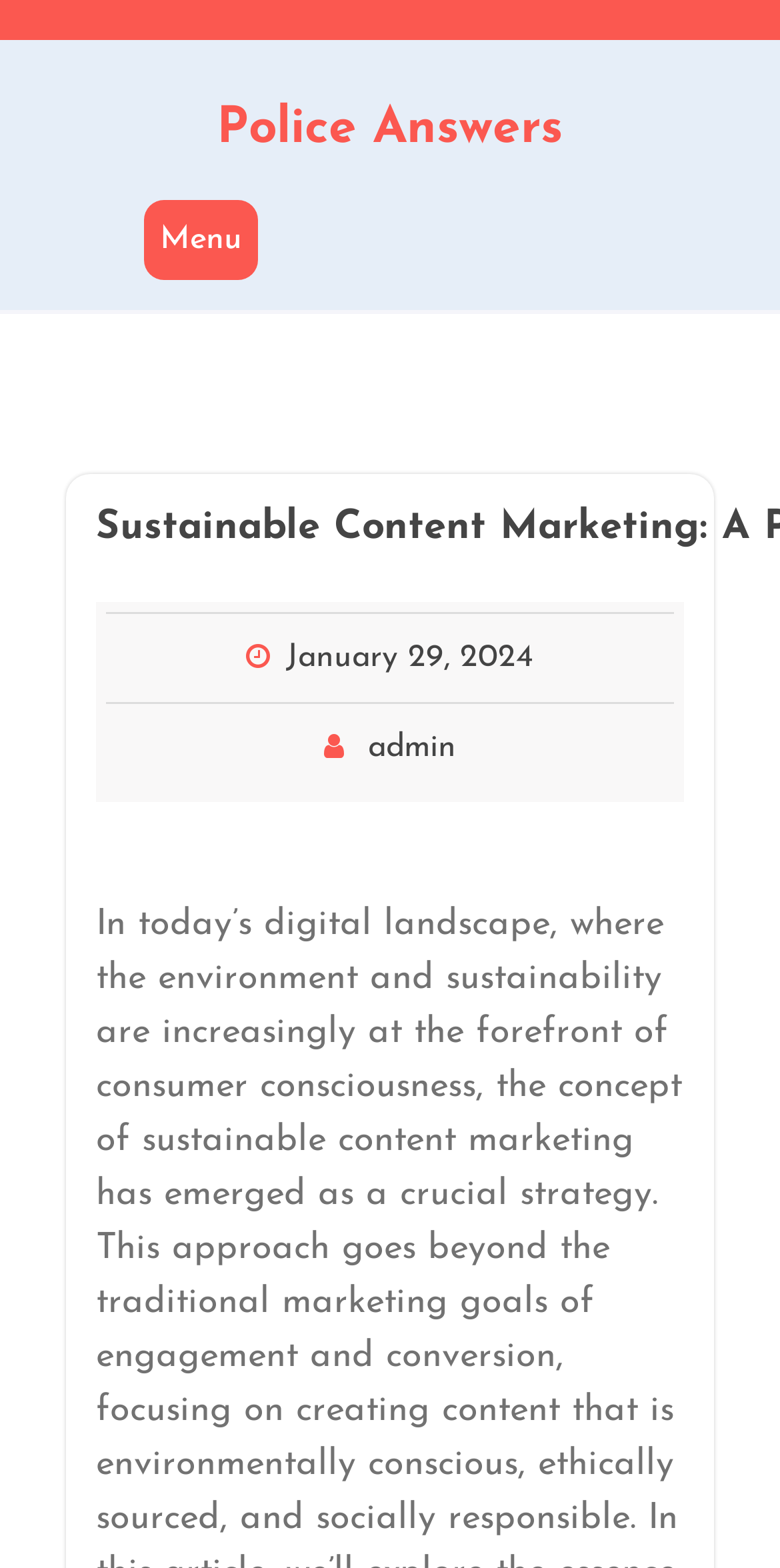How many main sections are in the webpage? From the image, respond with a single word or brief phrase.

3